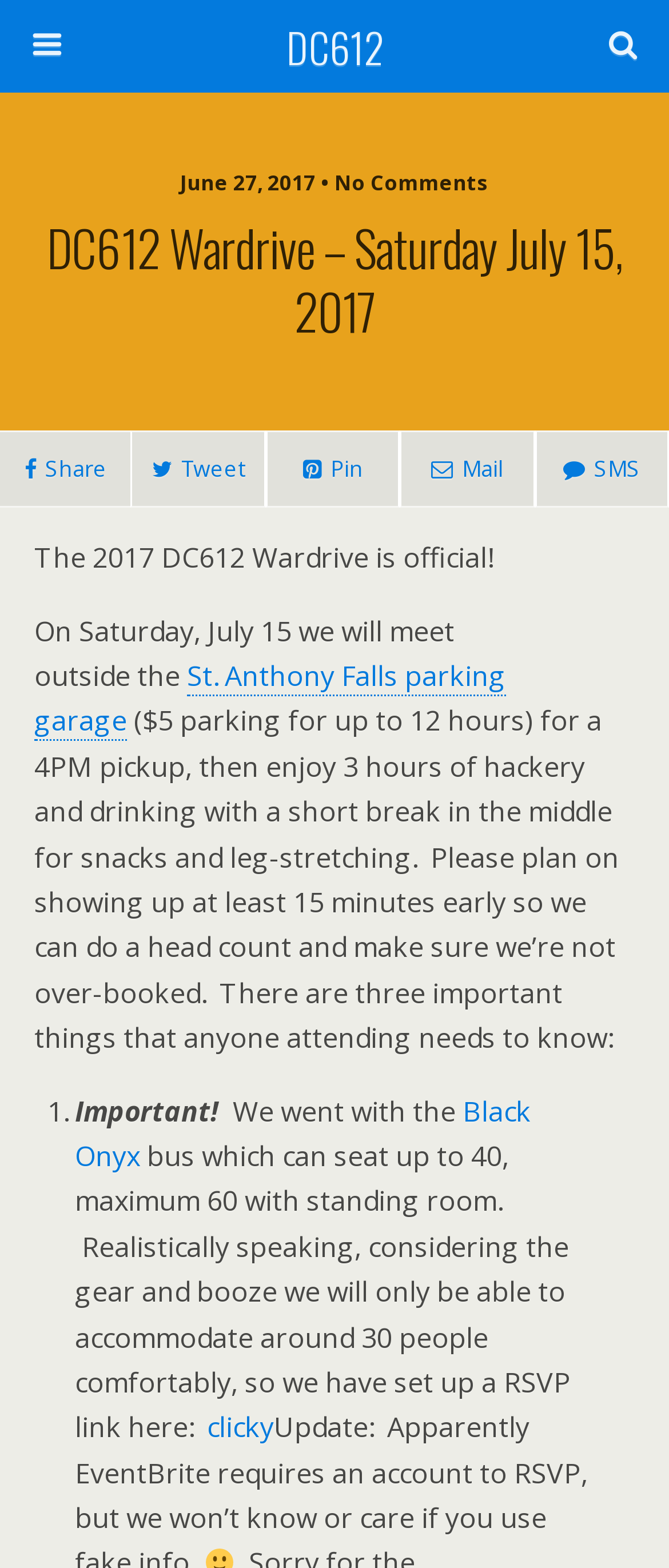Please identify the bounding box coordinates of the area that needs to be clicked to follow this instruction: "Read about the wardrive event".

[0.051, 0.344, 0.736, 0.368]